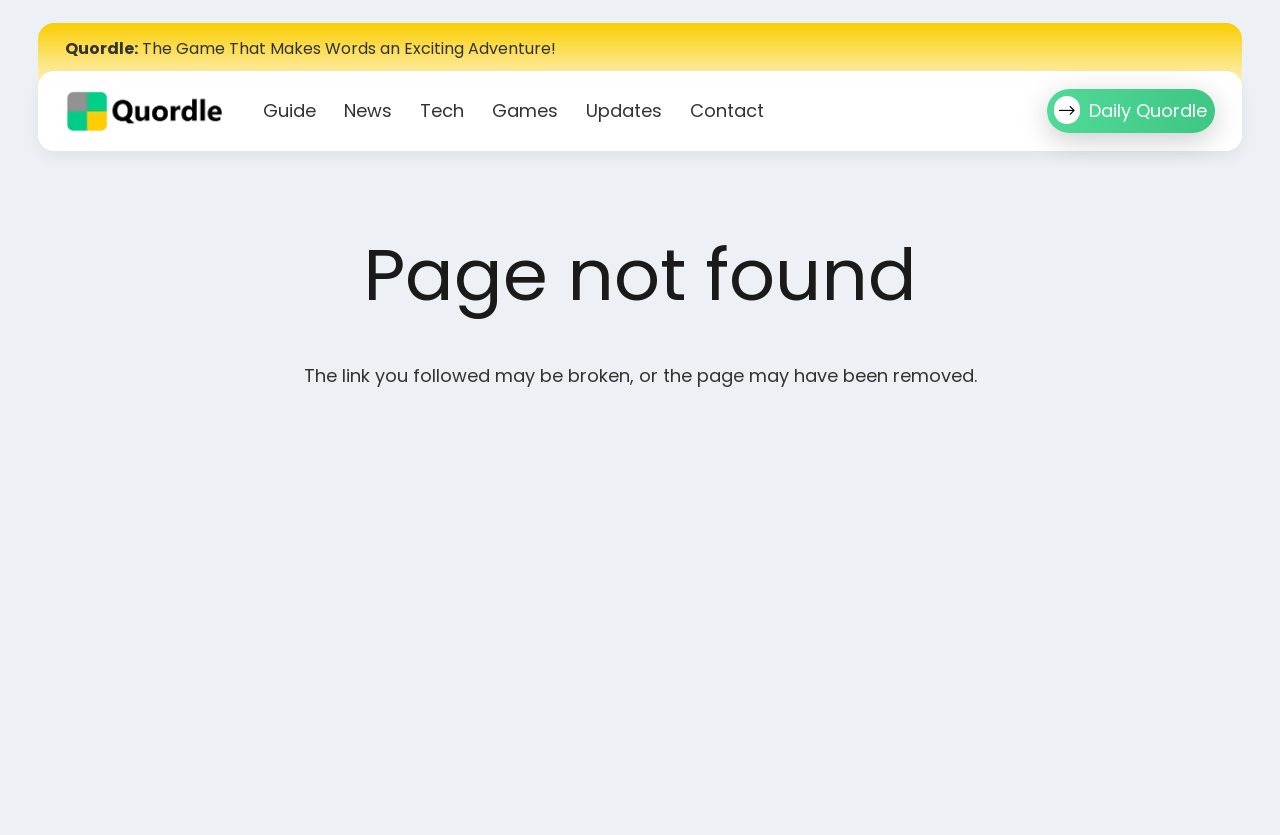What is the purpose of the webpage?
Look at the image and answer the question with a single word or phrase.

Error page